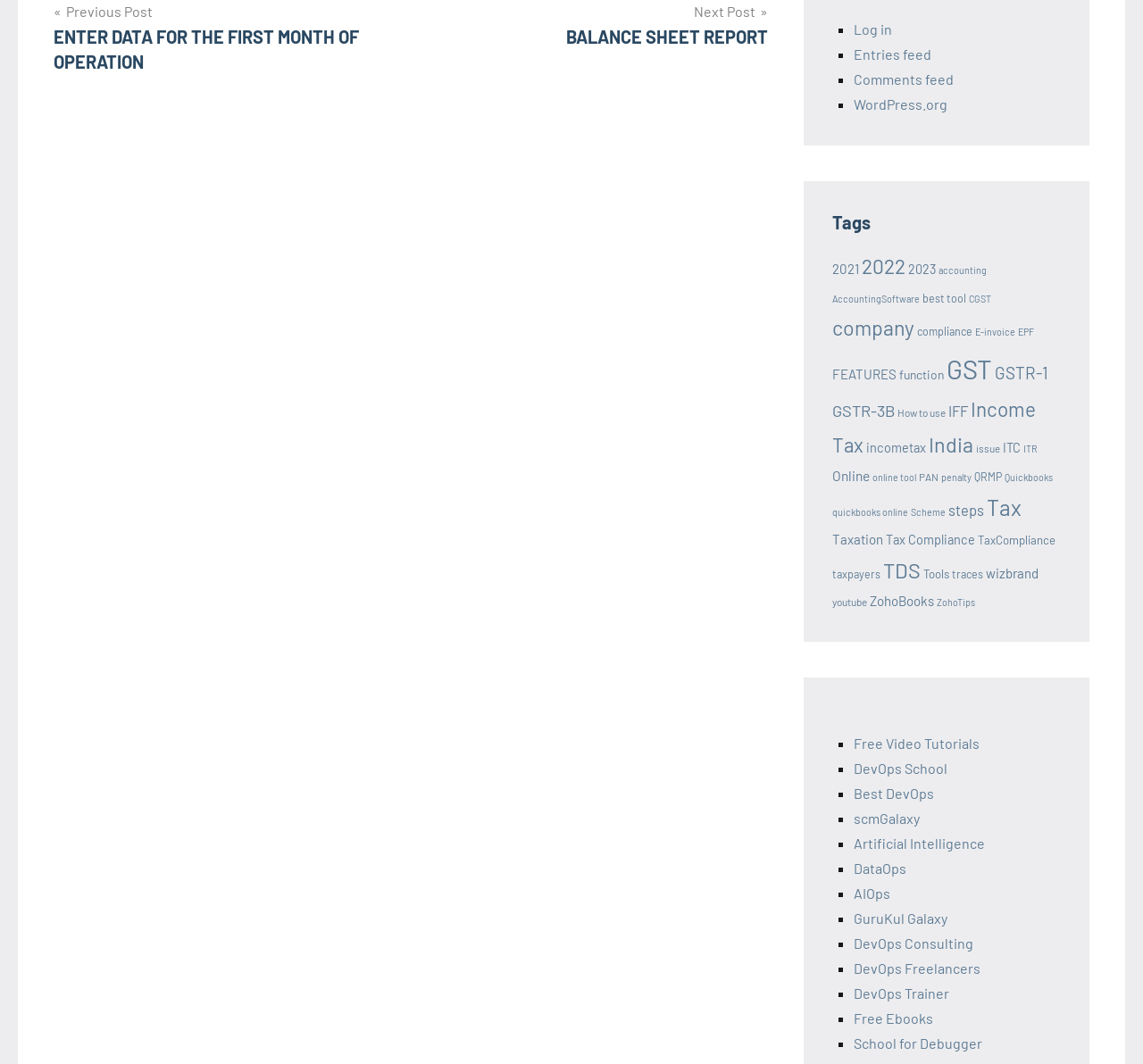Determine the bounding box for the UI element described here: "Free Video Tutorials".

[0.747, 0.691, 0.857, 0.707]